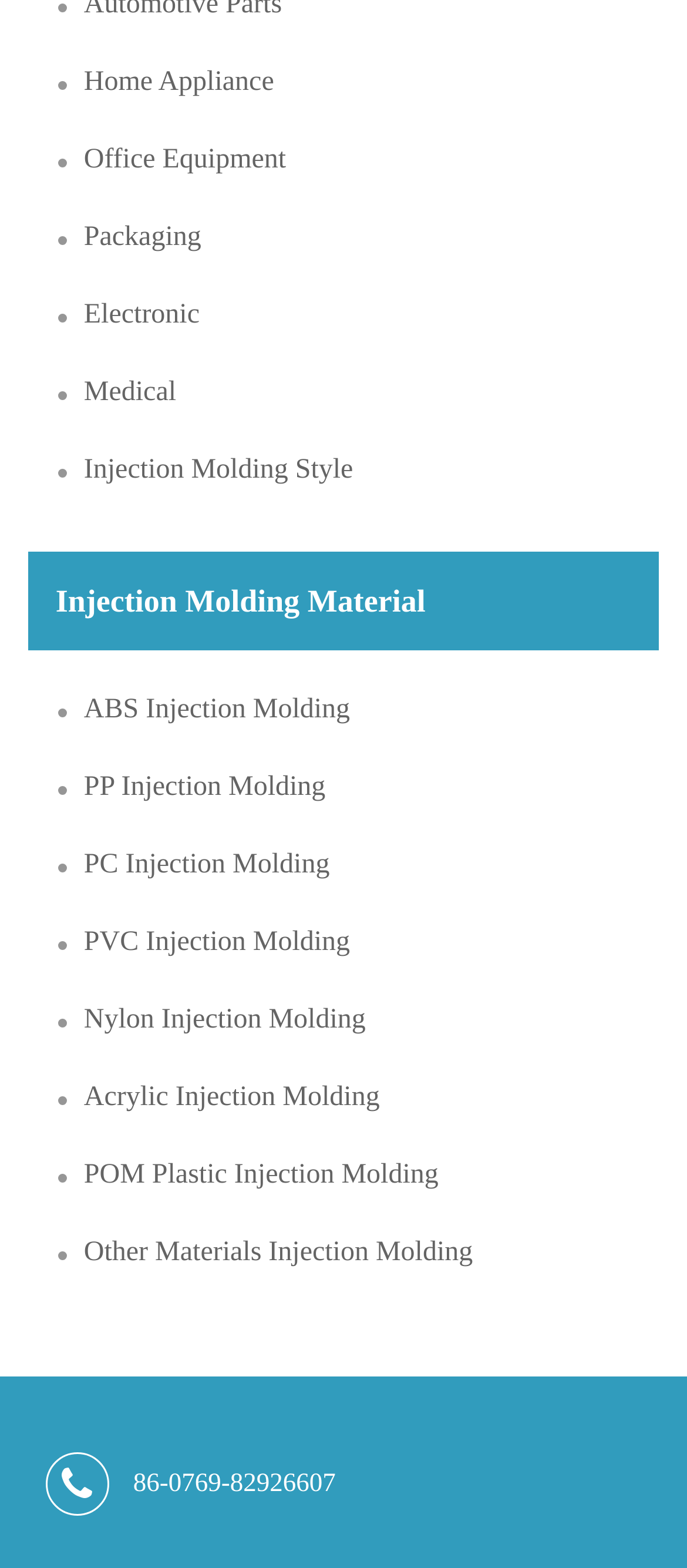How many types of injection molding materials are listed?
Answer the question with a single word or phrase, referring to the image.

9